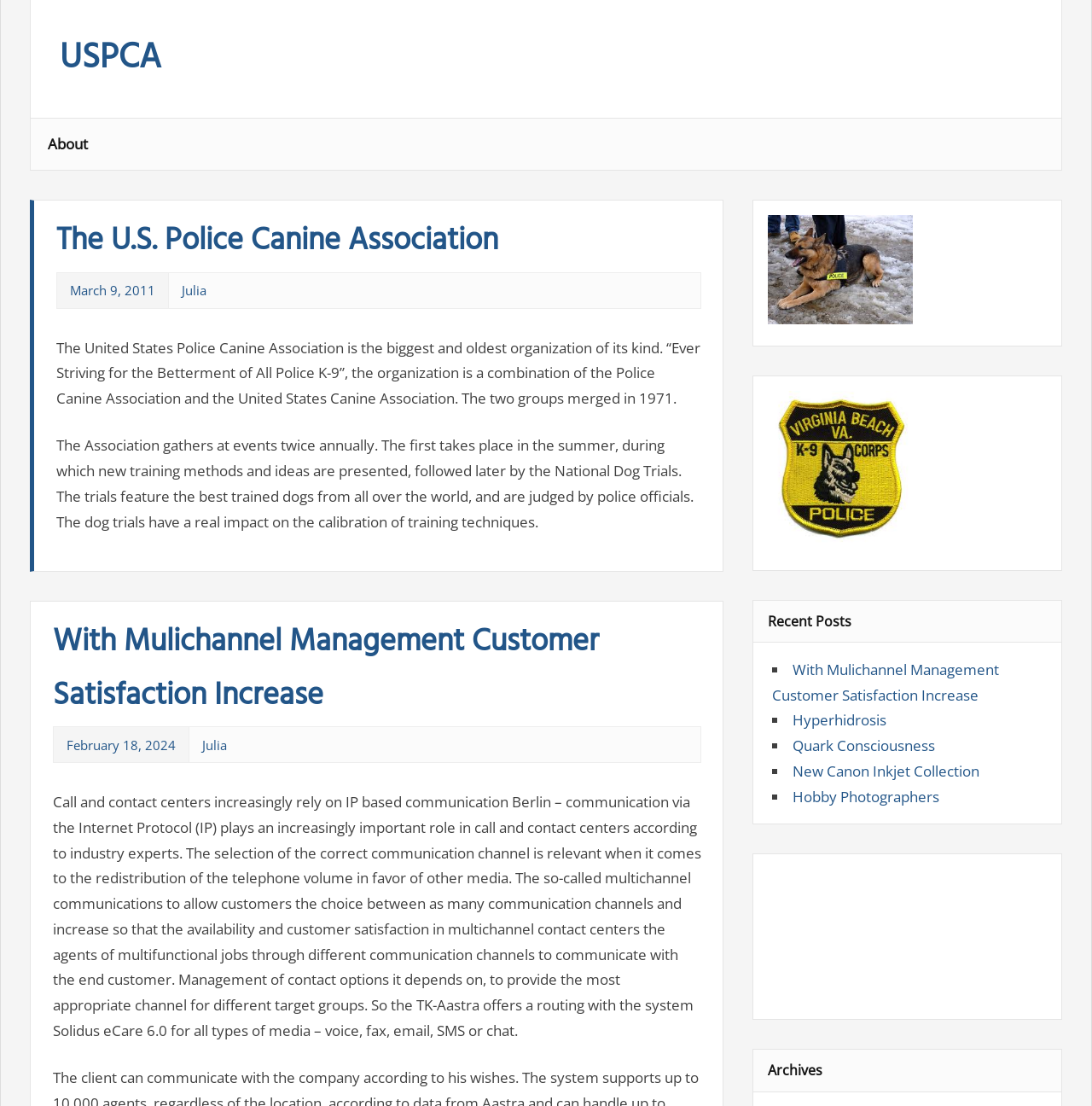What is the name of the organization?
Please give a detailed answer to the question using the information shown in the image.

The name of the organization can be found in the heading element with the text 'USPCA' at the top of the webpage, which is also the title of the webpage.